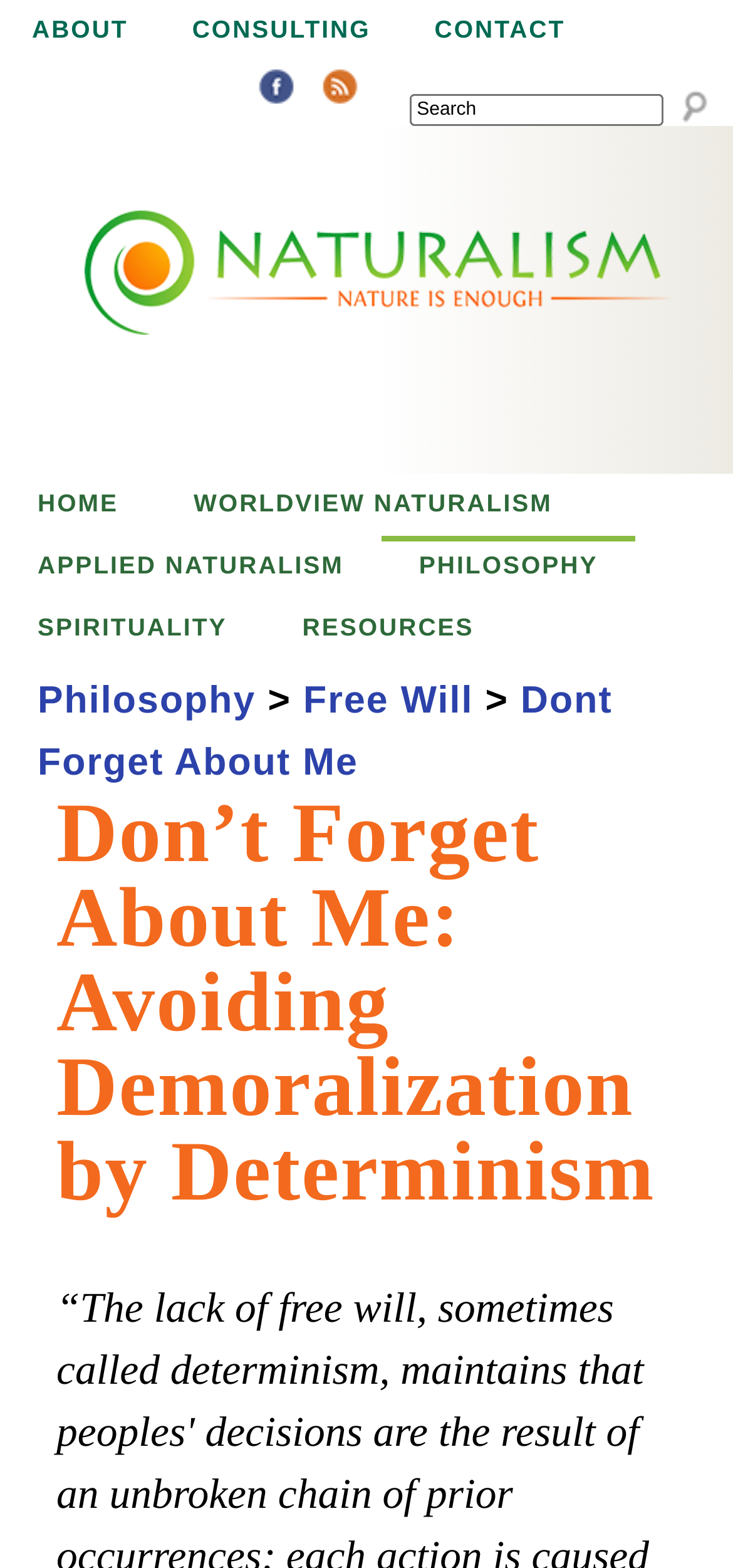Given the element description "title="Facebook"" in the screenshot, predict the bounding box coordinates of that UI element.

[0.345, 0.041, 0.407, 0.075]